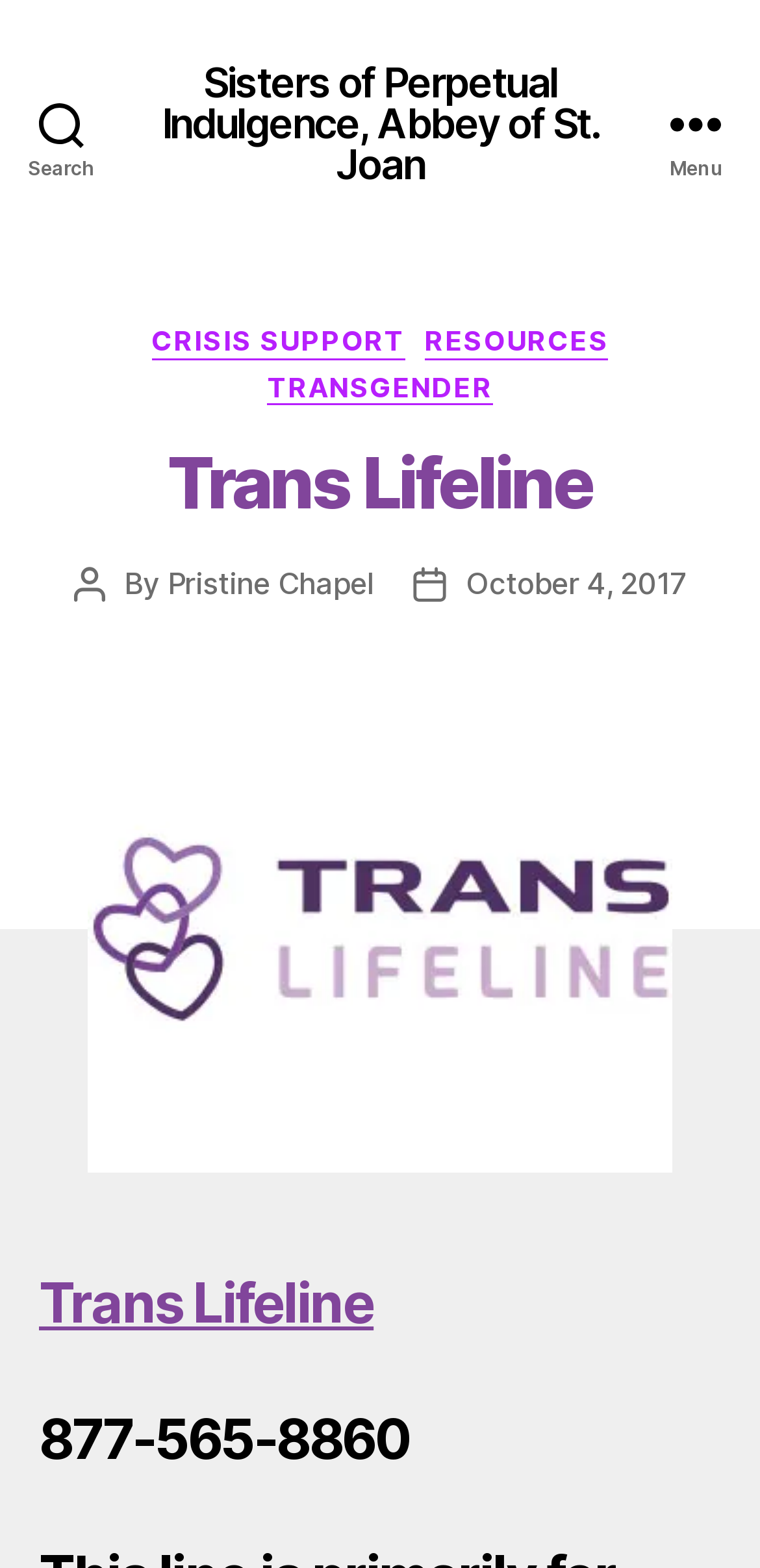Locate the bounding box coordinates of the clickable area to execute the instruction: "Open the Menu". Provide the coordinates as four float numbers between 0 and 1, represented as [left, top, right, bottom].

[0.831, 0.0, 1.0, 0.157]